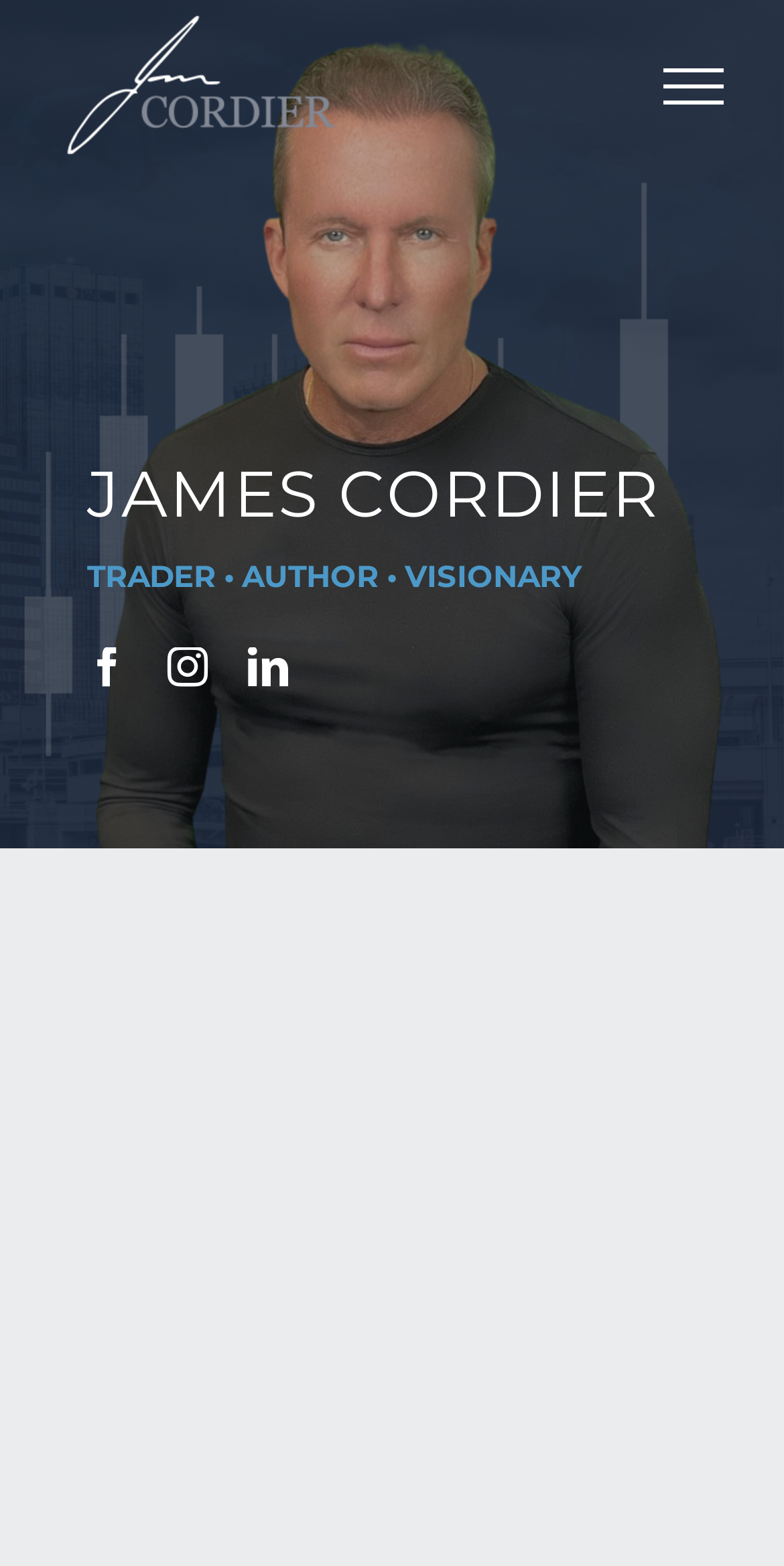Identify the bounding box of the UI element described as follows: "aria-label="instagram" title="Instagram"". Provide the coordinates as four float numbers in the range of 0 to 1 [left, top, right, bottom].

[0.214, 0.413, 0.265, 0.439]